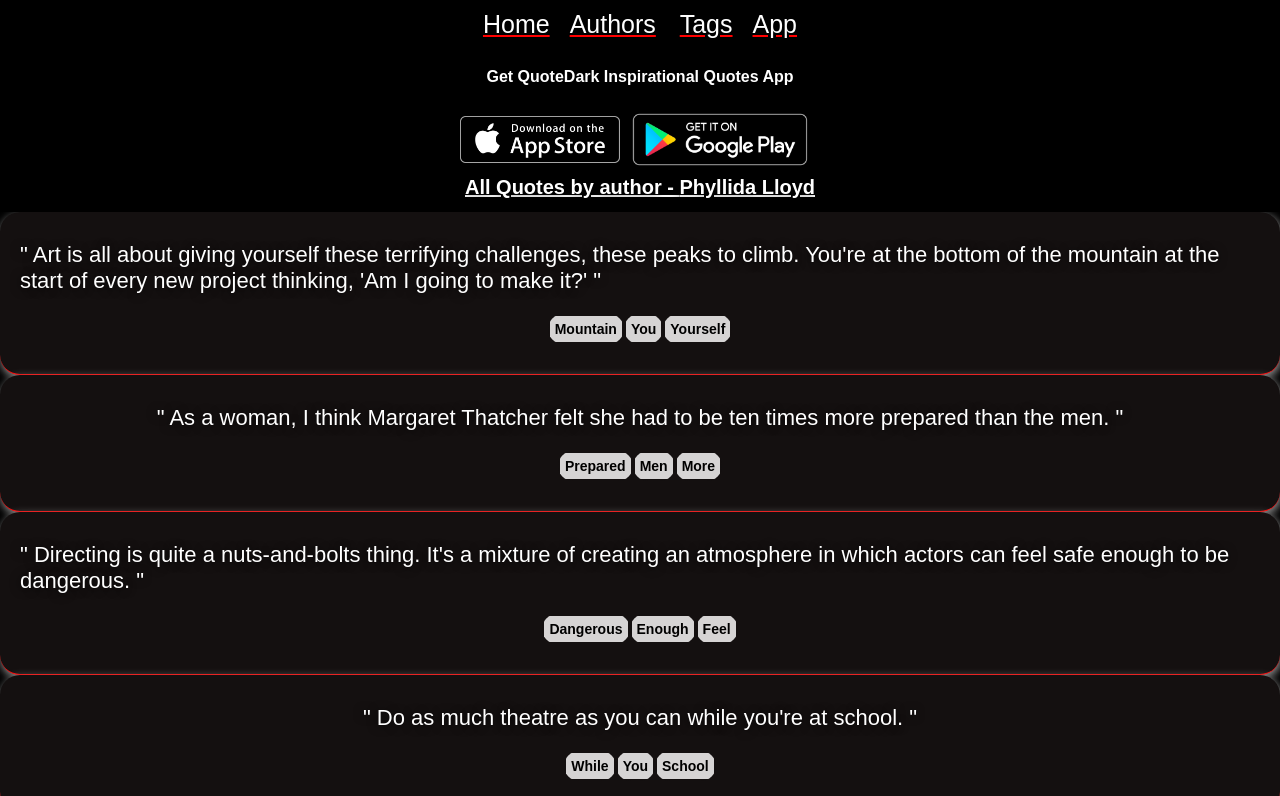Offer an in-depth caption of the entire webpage.

The webpage is dedicated to showcasing quotes by Phyllida Lloyd, a renowned author. At the top, there are four links: "Home", "Authors", "Tags", and "App", which are positioned horizontally and take up a small portion of the screen. Below these links, there is a heading that promotes the "QuoteDark Inspirational Quotes App" with two links to download the app for iOS and Android devices.

The main content of the webpage is divided into sections, each containing quotes by Phyllida Lloyd. There are five quotes in total, each with a heading that indicates the quote's content. The quotes are positioned vertically, taking up most of the screen's real estate. Each quote is accompanied by several links that highlight specific words or phrases within the quote, such as "Mountain", "You", "Yourself", "Prepared", "Men", and "More". These links are positioned below their corresponding quotes.

The quotes themselves are inspirational and motivational, covering topics such as overcoming challenges, being prepared, and taking risks. They are presented in a clean and easy-to-read format, making it simple for users to browse through and find quotes that resonate with them.